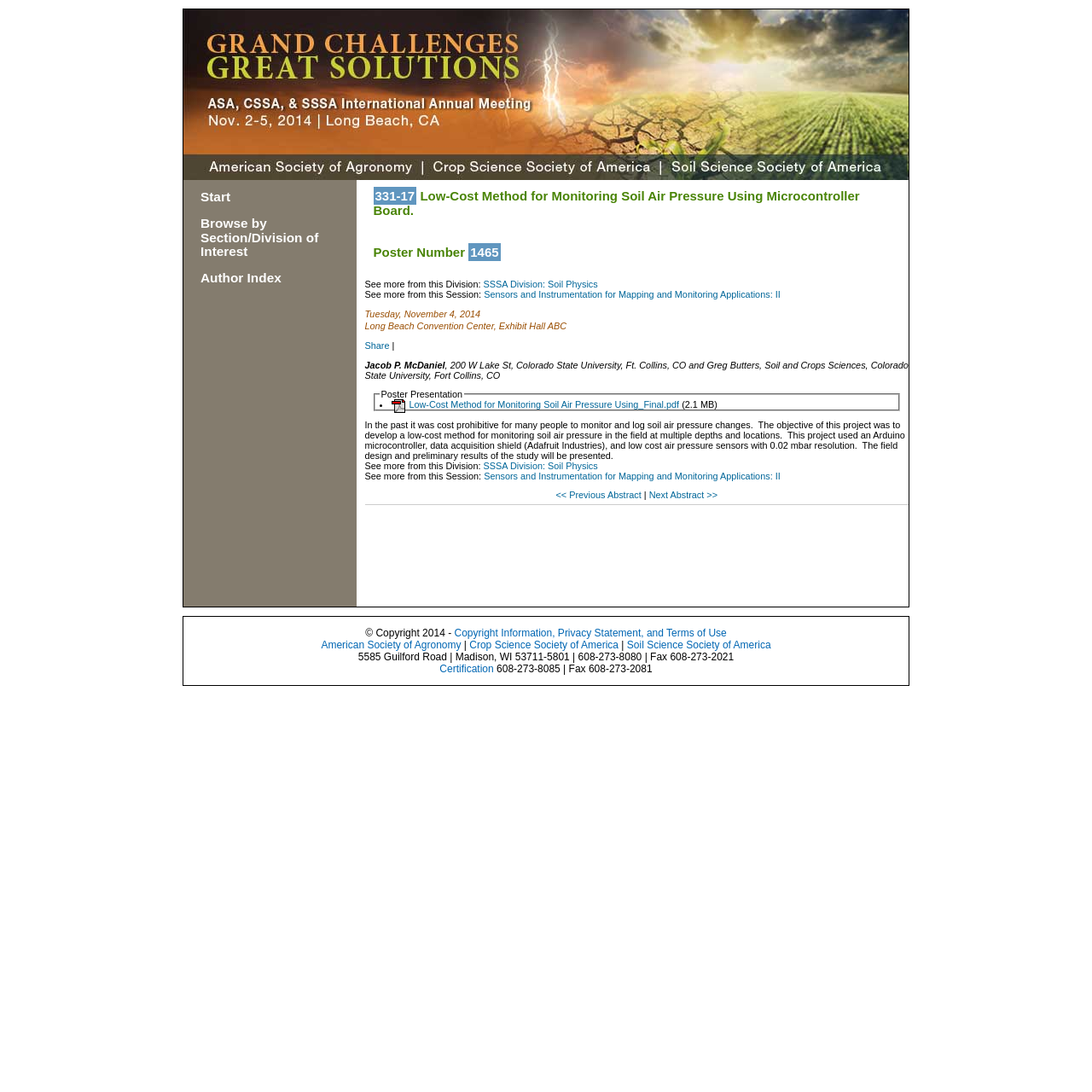What is the title of the poster?
Please give a detailed and elaborate answer to the question.

I found the title of the poster by looking at the heading element with the text '331-17 Low-Cost Method for Monitoring Soil Air Pressure Using Microcontroller Board.' which is a prominent element on the webpage.